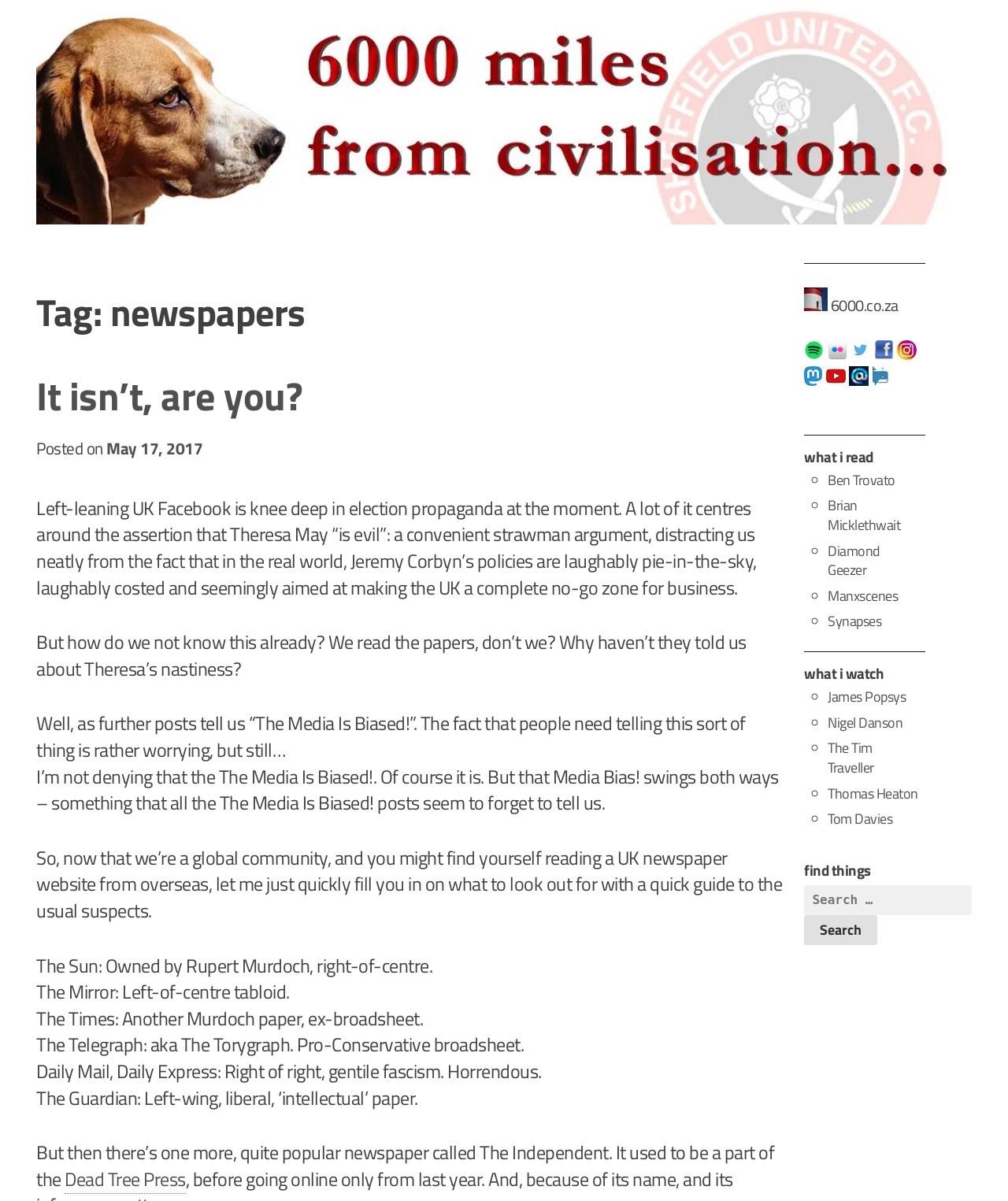Identify the coordinates of the bounding box for the element that must be clicked to accomplish the instruction: "click the link 'It isn’t, are you?'".

[0.036, 0.304, 0.3, 0.355]